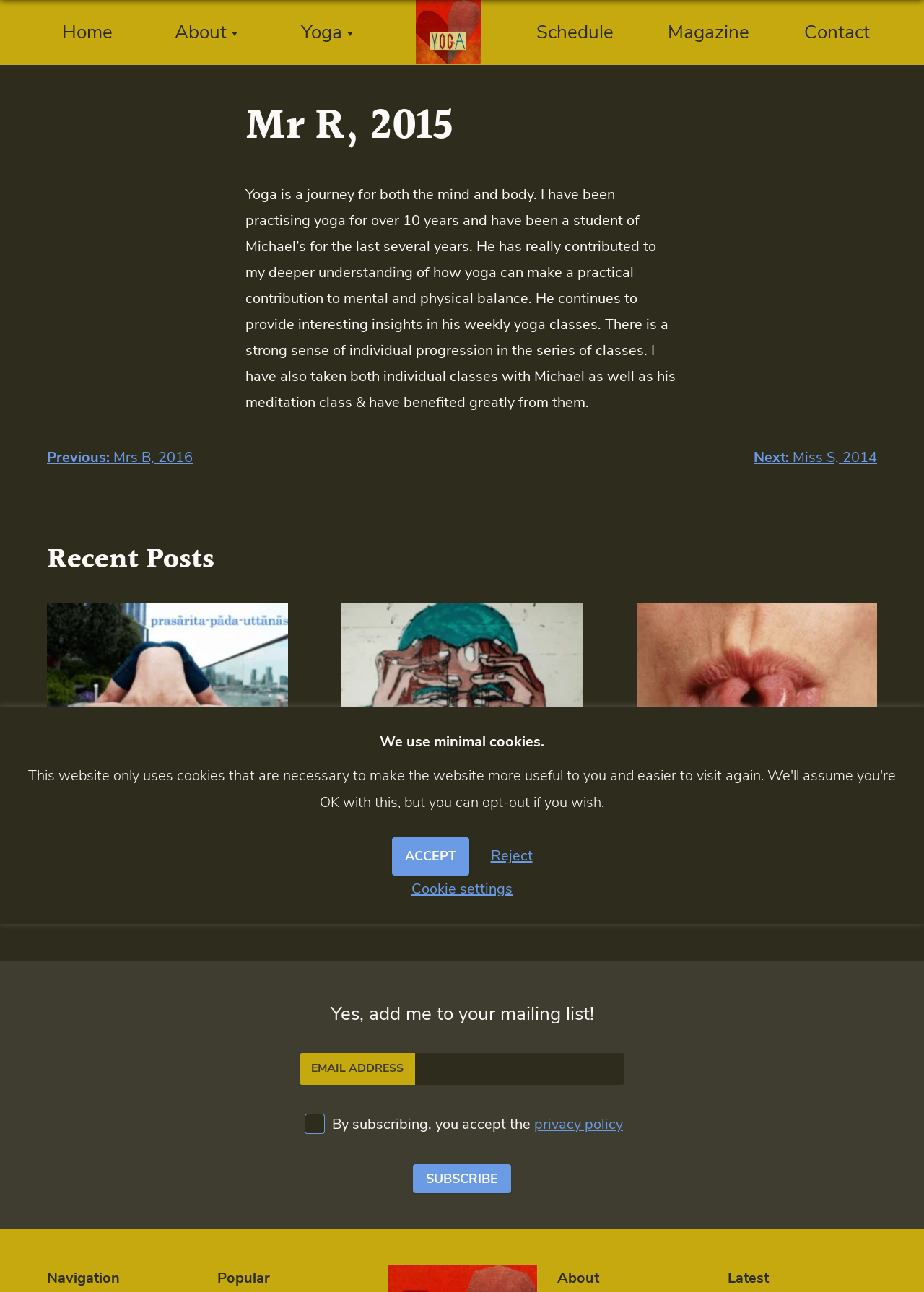Provide the text content of the webpage's main heading.

Mr R, 2015